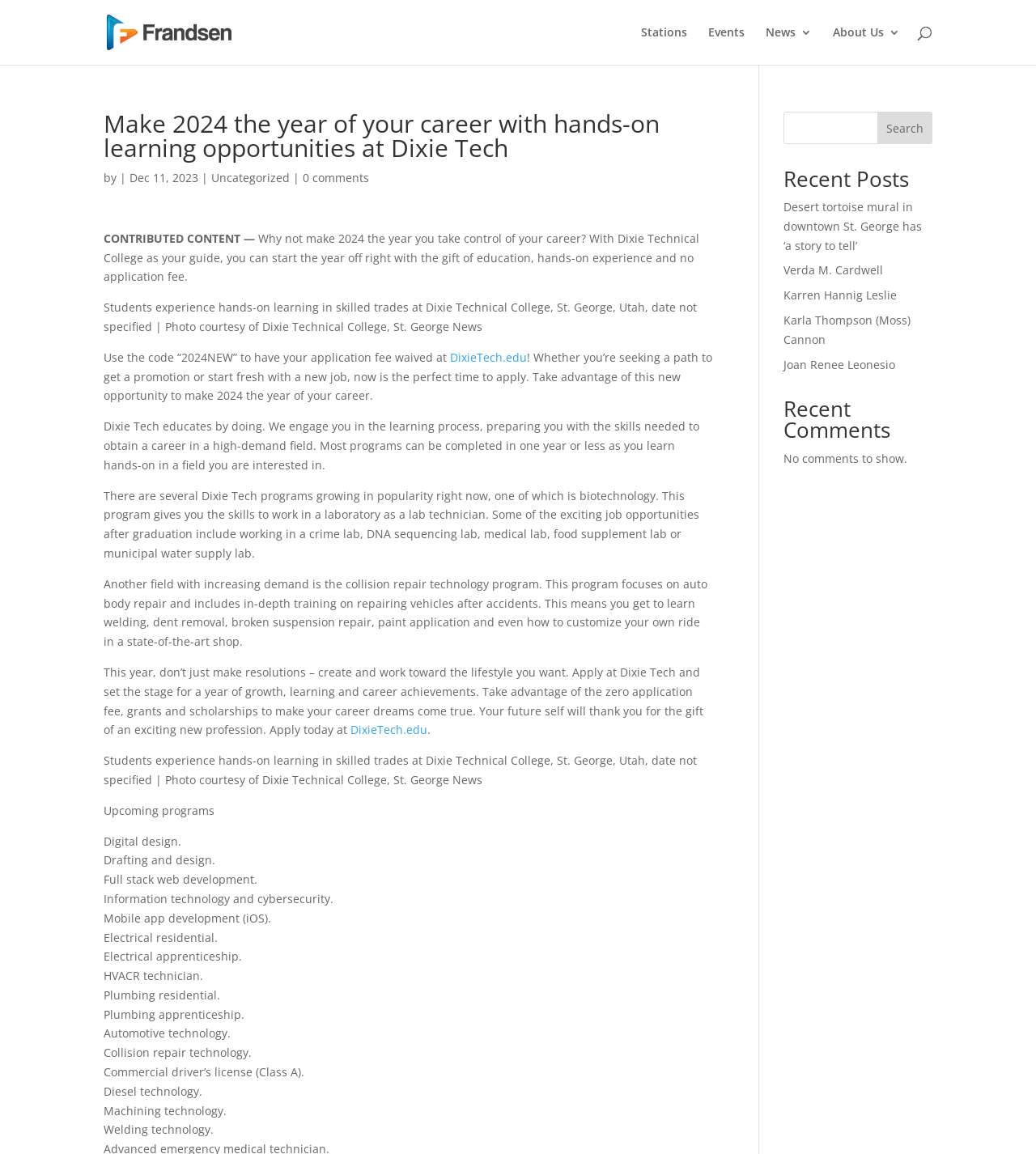Identify the bounding box coordinates of the clickable region necessary to fulfill the following instruction: "Search for something". The bounding box coordinates should be four float numbers between 0 and 1, i.e., [left, top, right, bottom].

None